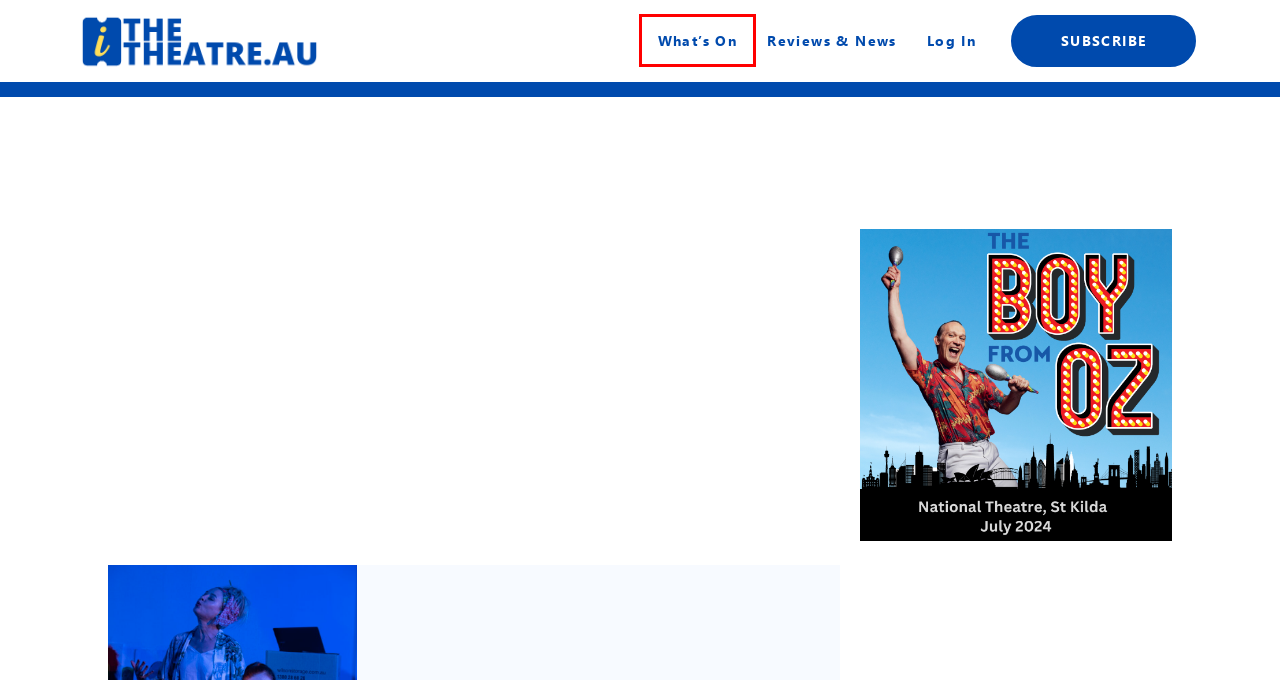You are presented with a screenshot of a webpage containing a red bounding box around a particular UI element. Select the best webpage description that matches the new webpage after clicking the element within the bounding box. Here are the candidates:
A. Subscribe | Theatre Reviews and News | TheTheatre.au
B. thetheatre.au - Whats On Stage
C. Reviews & News - thetheatre.au
D. What's On | Upcoming Shows | TheTheatre.au
E. Counting and Cracking - thetheatre.au
F. FOOD - thetheatre.au
G. Our Policies | Privacy & Review Policy | TheTheatre.au
H. Blackout Songs - thetheatre.au

D